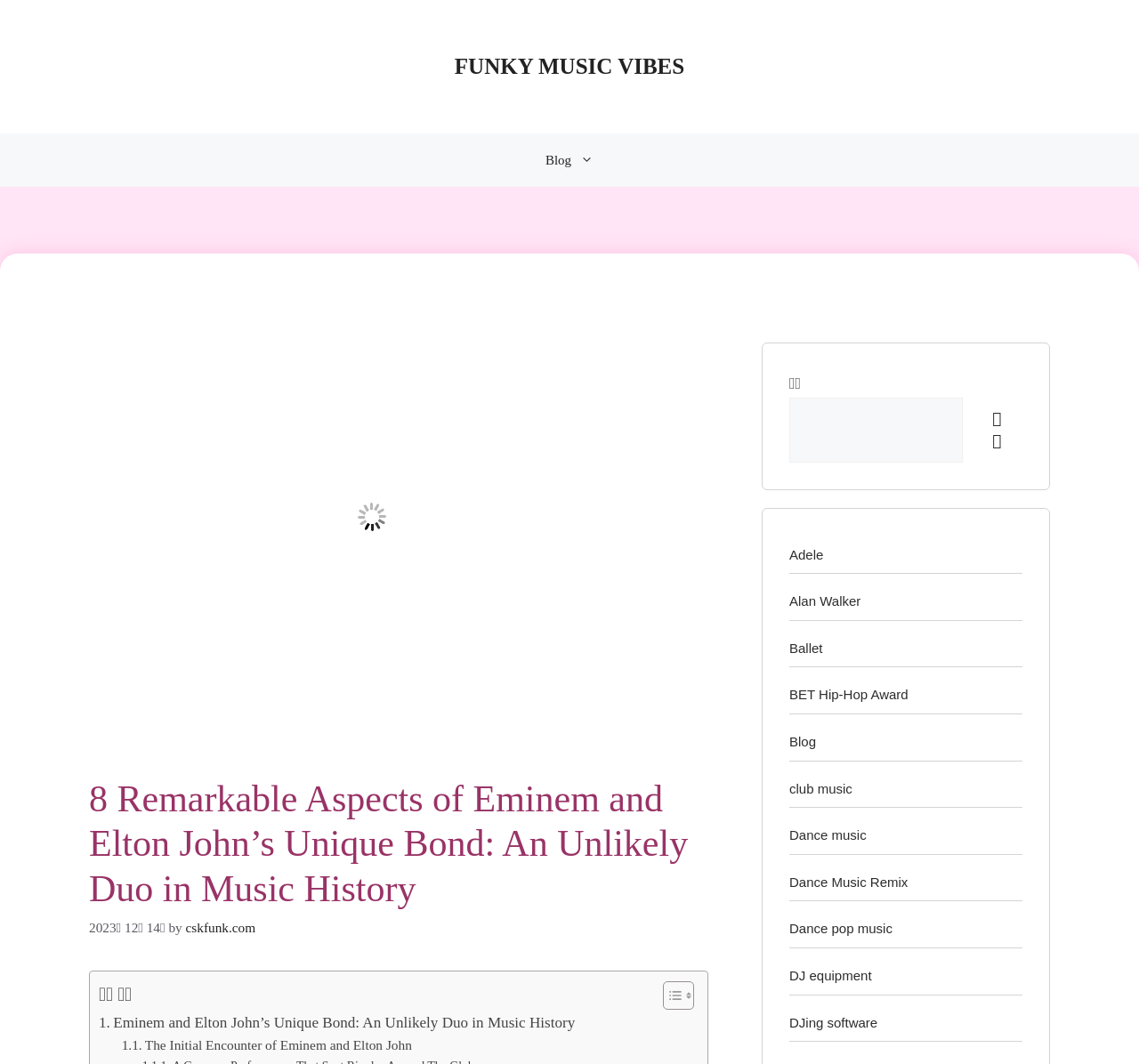What is the topic of the article?
Look at the image and respond with a one-word or short-phrase answer.

Eminem and Elton John's unique bond